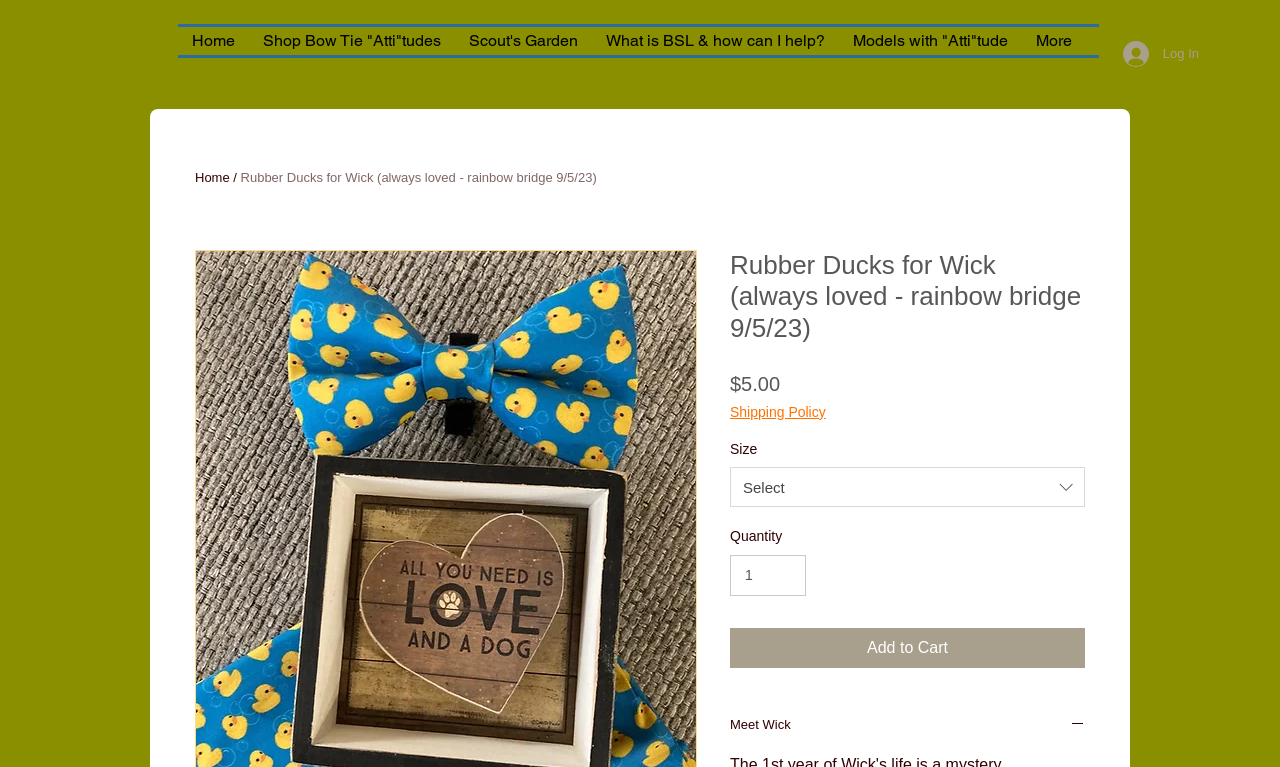Can users select the size of the product?
Using the image as a reference, answer the question with a short word or phrase.

Yes